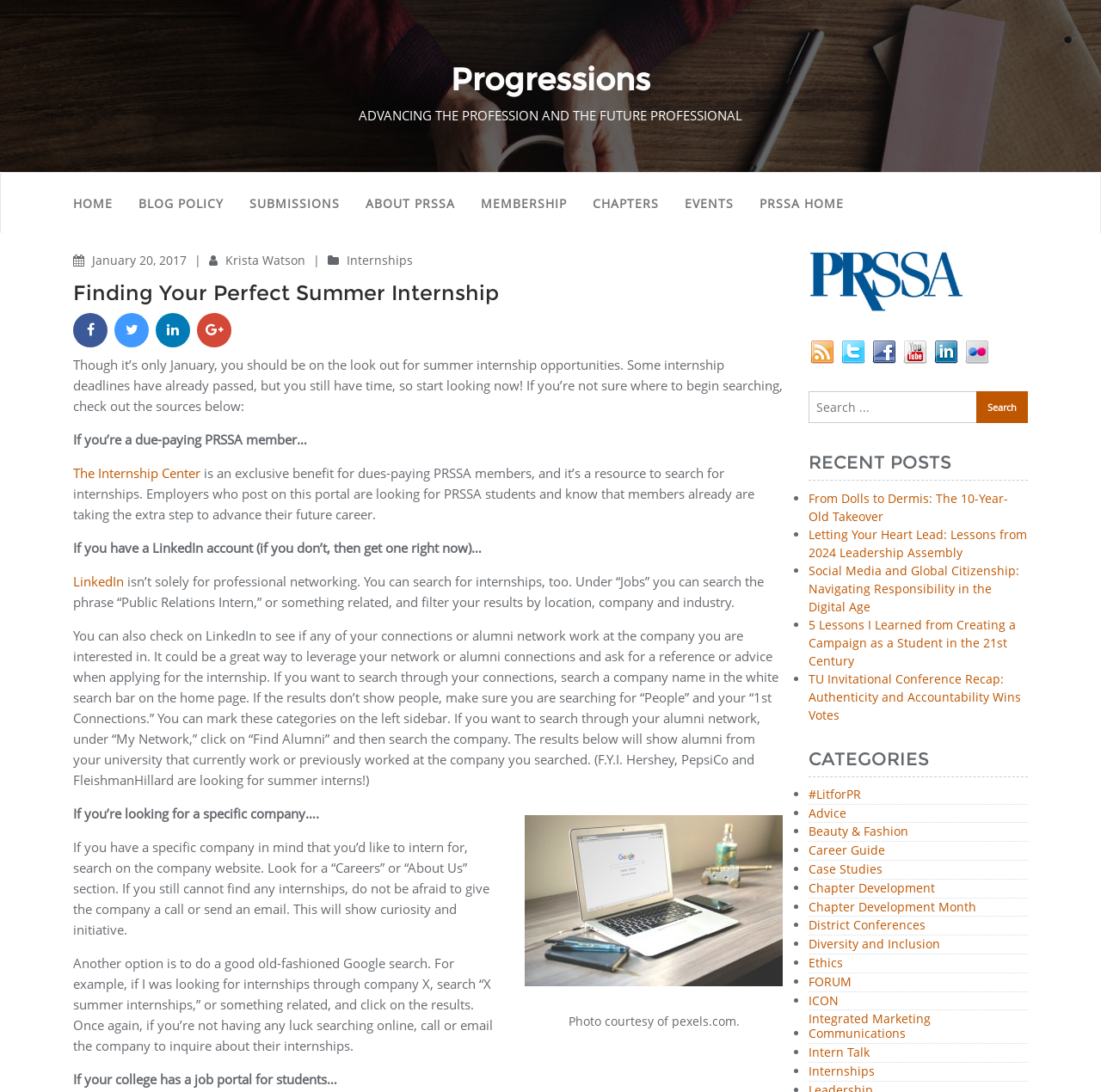Please find the bounding box coordinates of the element's region to be clicked to carry out this instruction: "Check the 'RECENT POSTS' section".

[0.734, 0.415, 0.934, 0.44]